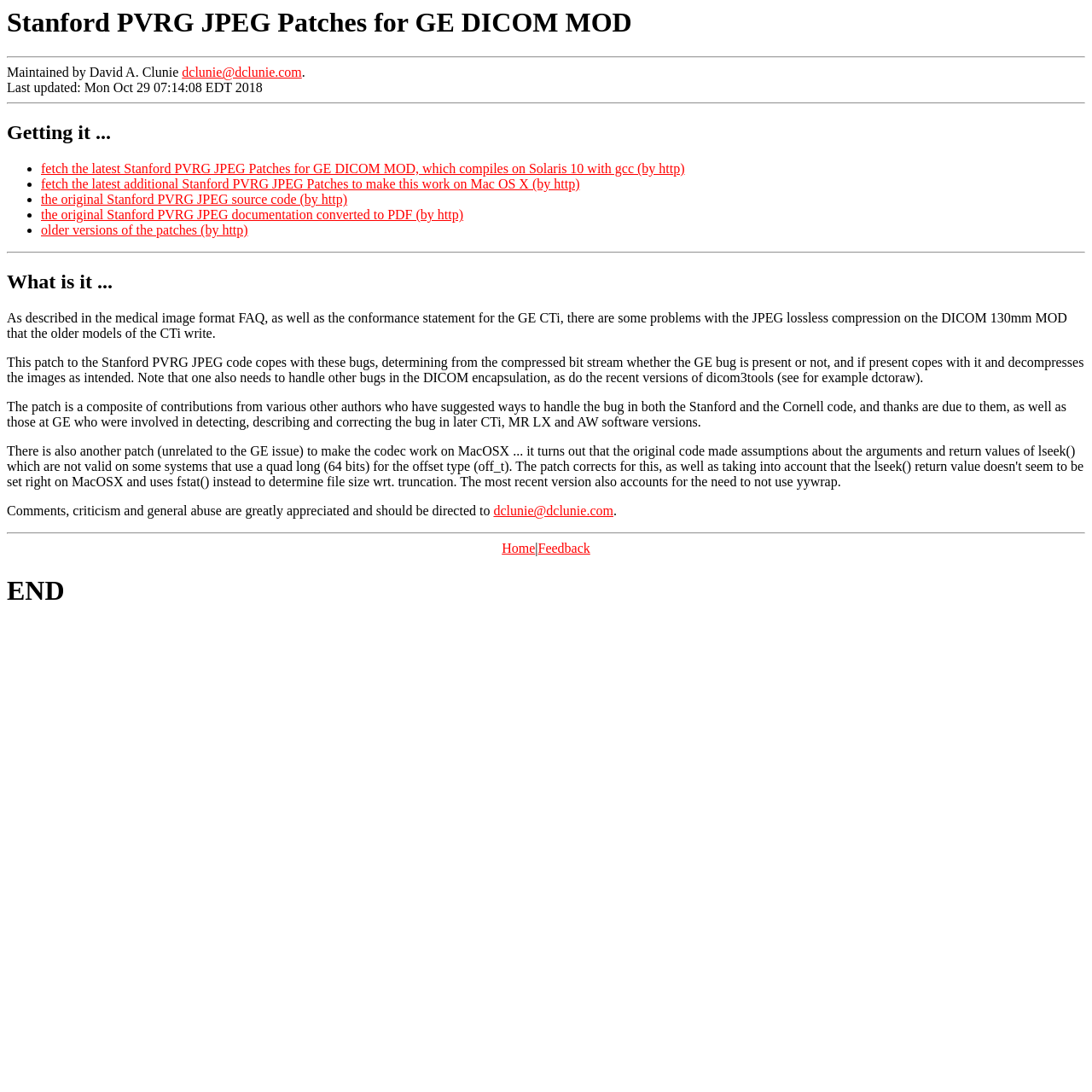Identify the bounding box coordinates of the part that should be clicked to carry out this instruction: "Fetch the latest Stanford PVRG JPEG Patches for GE DICOM MOD".

[0.038, 0.148, 0.627, 0.161]